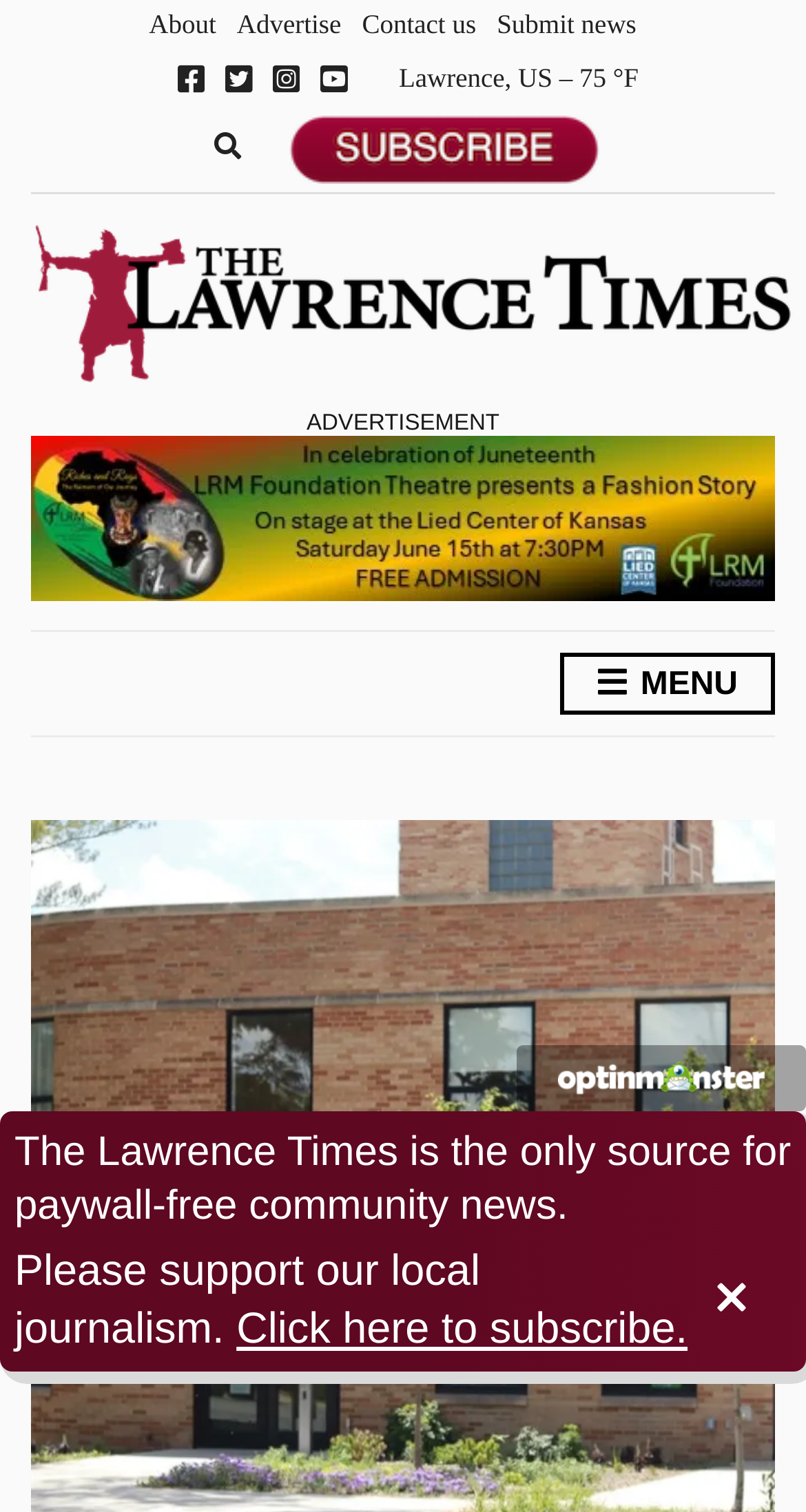Determine the bounding box coordinates for the region that must be clicked to execute the following instruction: "Submit news".

[0.616, 0.005, 0.79, 0.026]